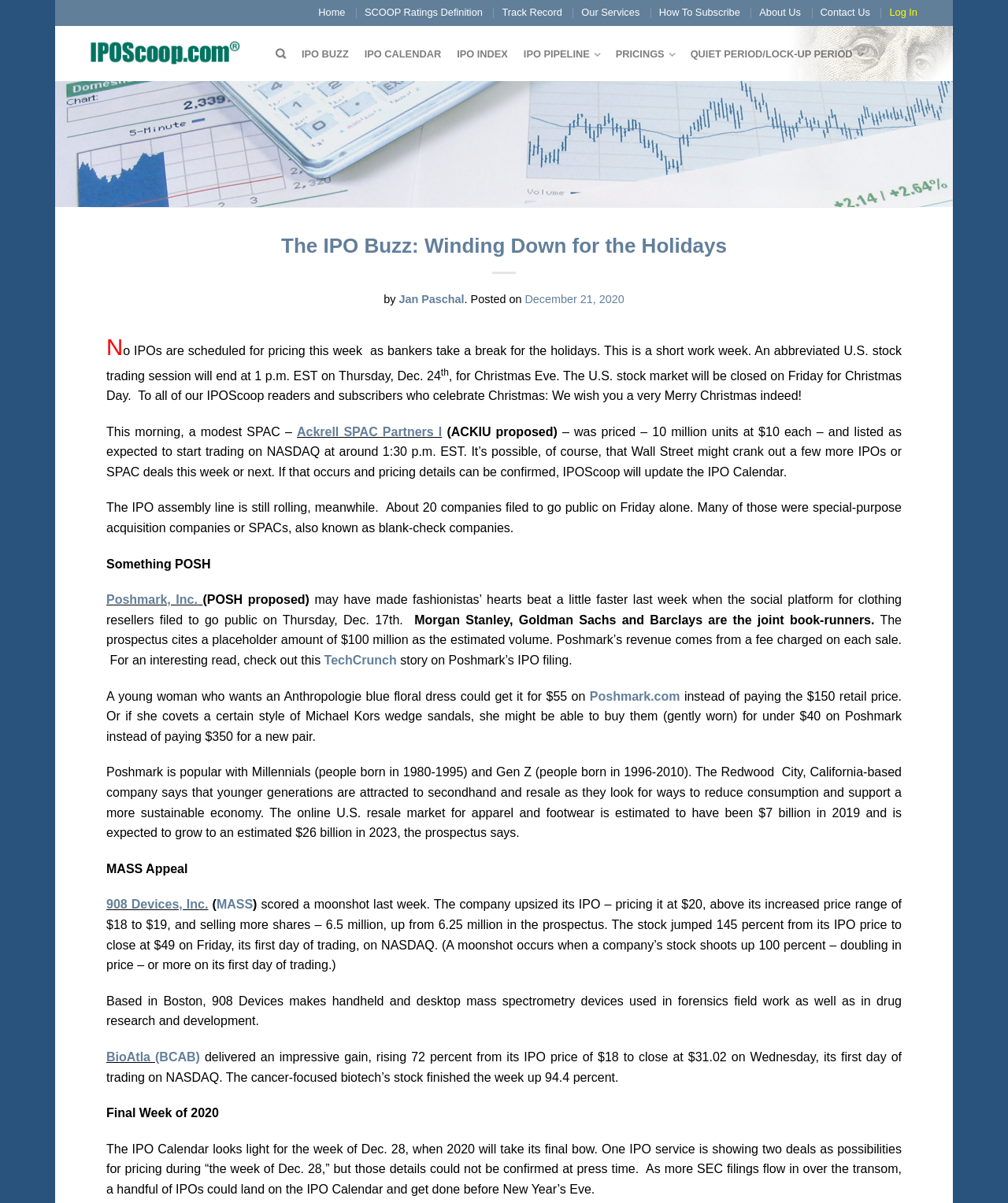Specify the bounding box coordinates of the area to click in order to follow the given instruction: "Learn more about Ackrell SPAC Partners I."

[0.294, 0.353, 0.439, 0.364]